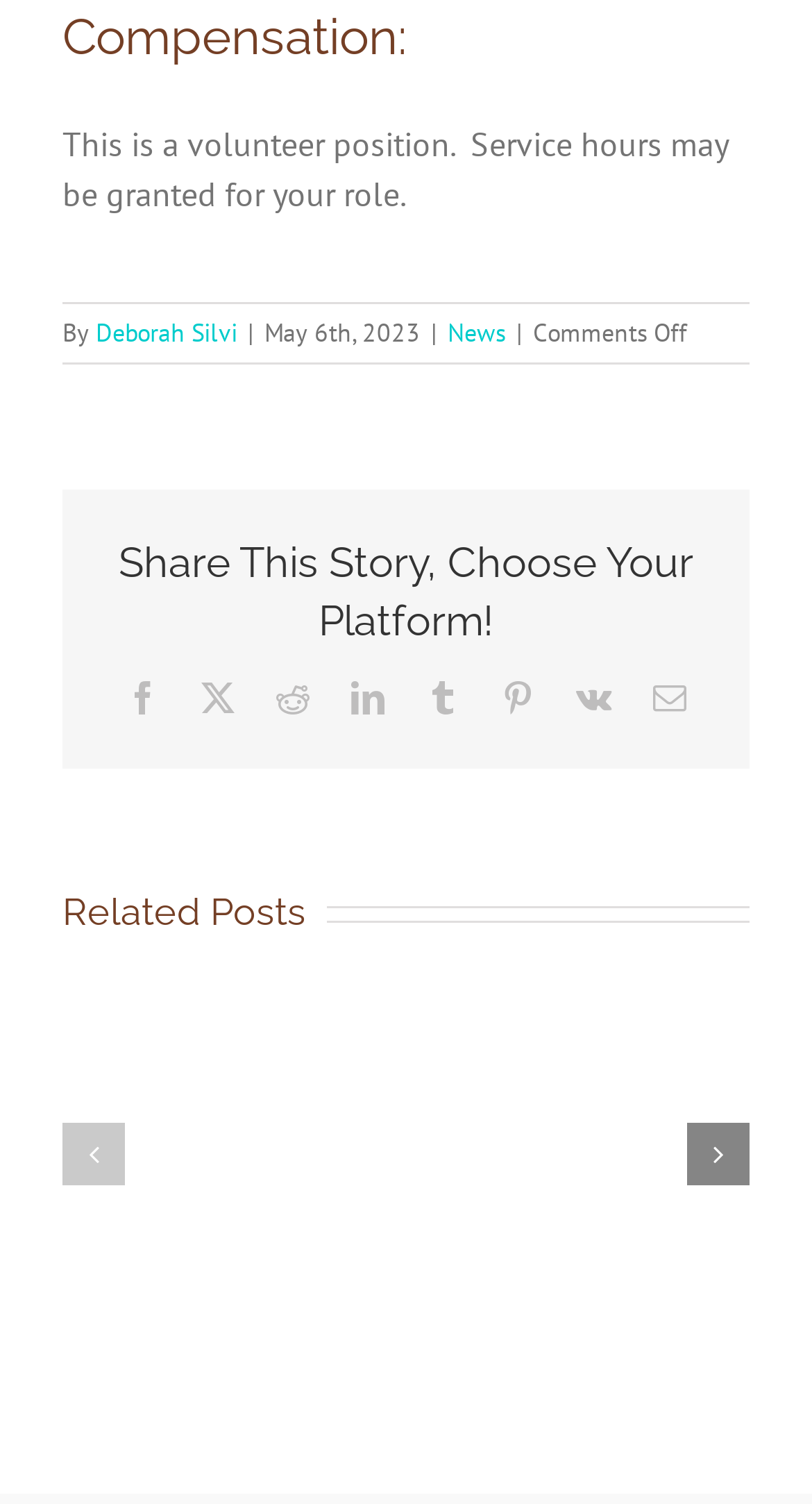From the webpage screenshot, identify the region described by Vk. Provide the bounding box coordinates as (top-left x, top-left y, bottom-right x, bottom-right y), with each value being a floating point number between 0 and 1.

[0.709, 0.453, 0.753, 0.475]